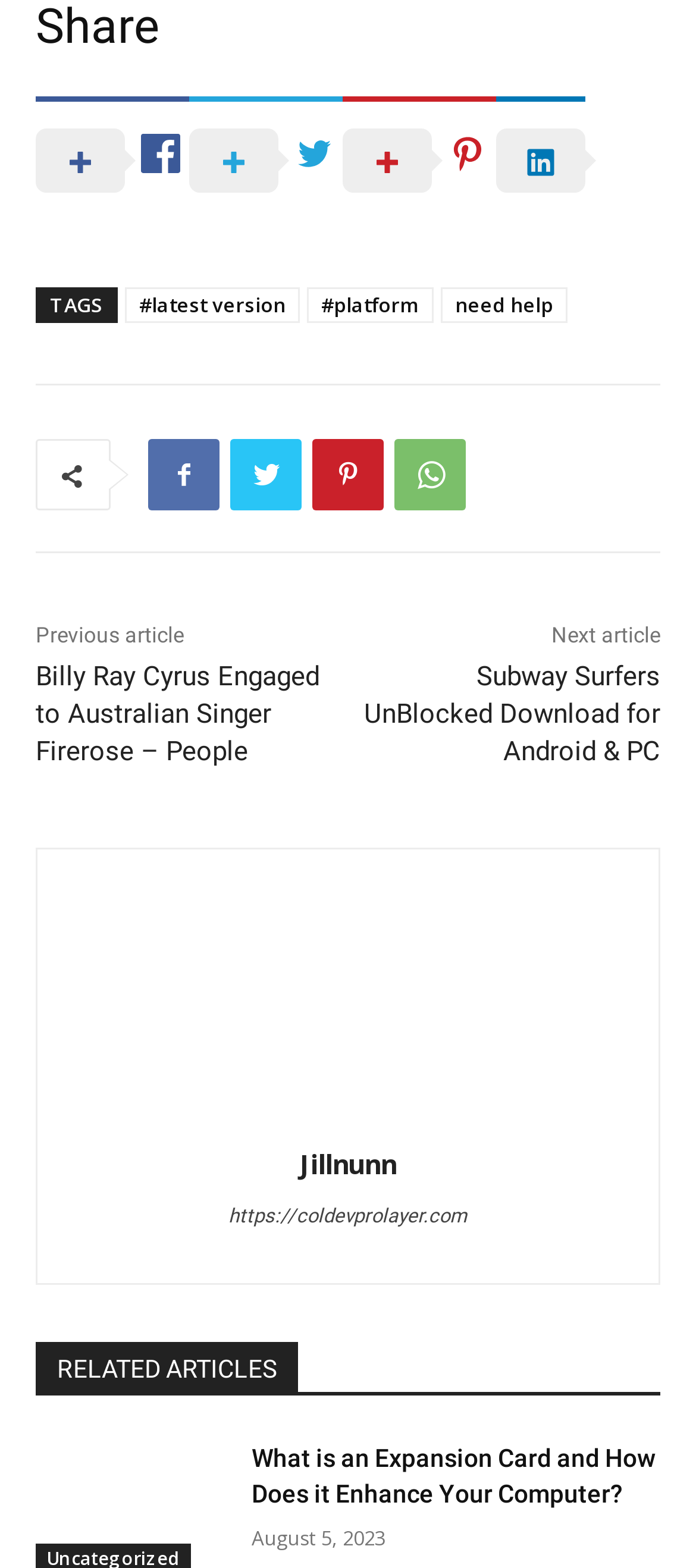Identify the bounding box coordinates necessary to click and complete the given instruction: "View the article about Billy Ray Cyrus".

[0.051, 0.421, 0.459, 0.49]